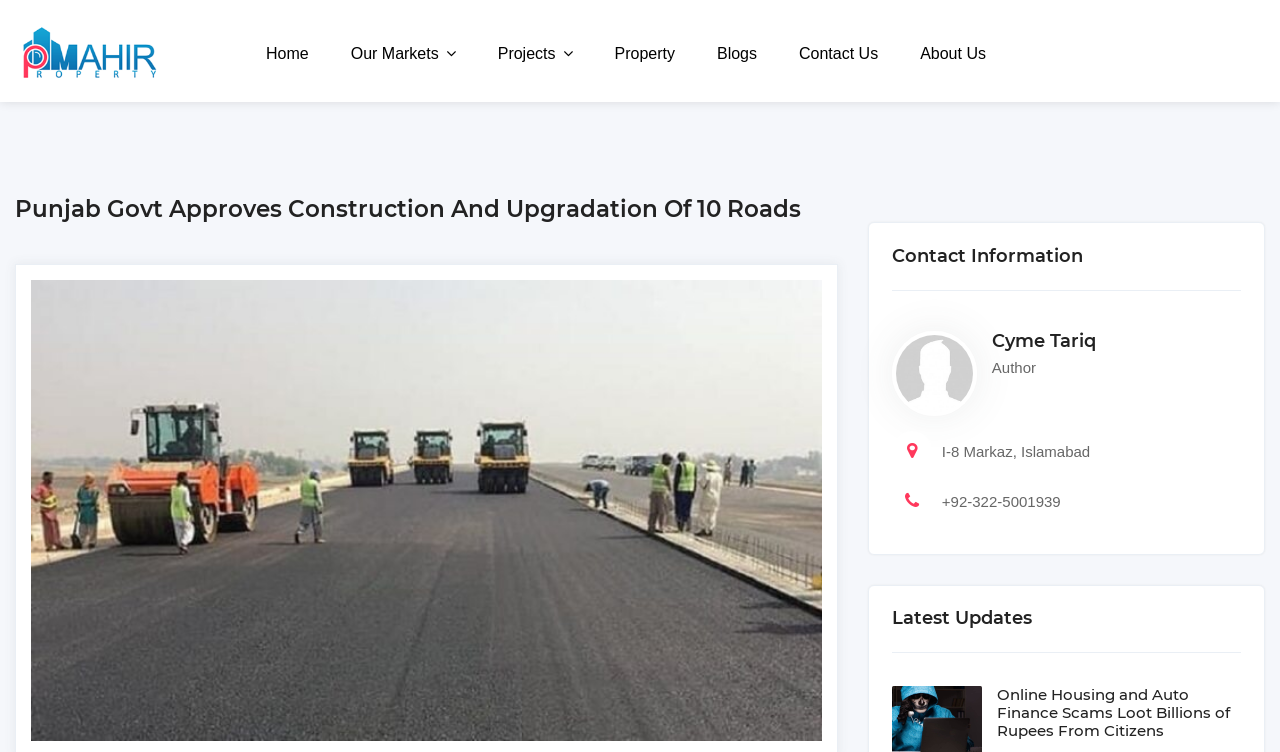Reply to the question with a brief word or phrase: What is the topic of the featured article?

Punjab Govt Approves Construction And Upgradation Of 10 Roads